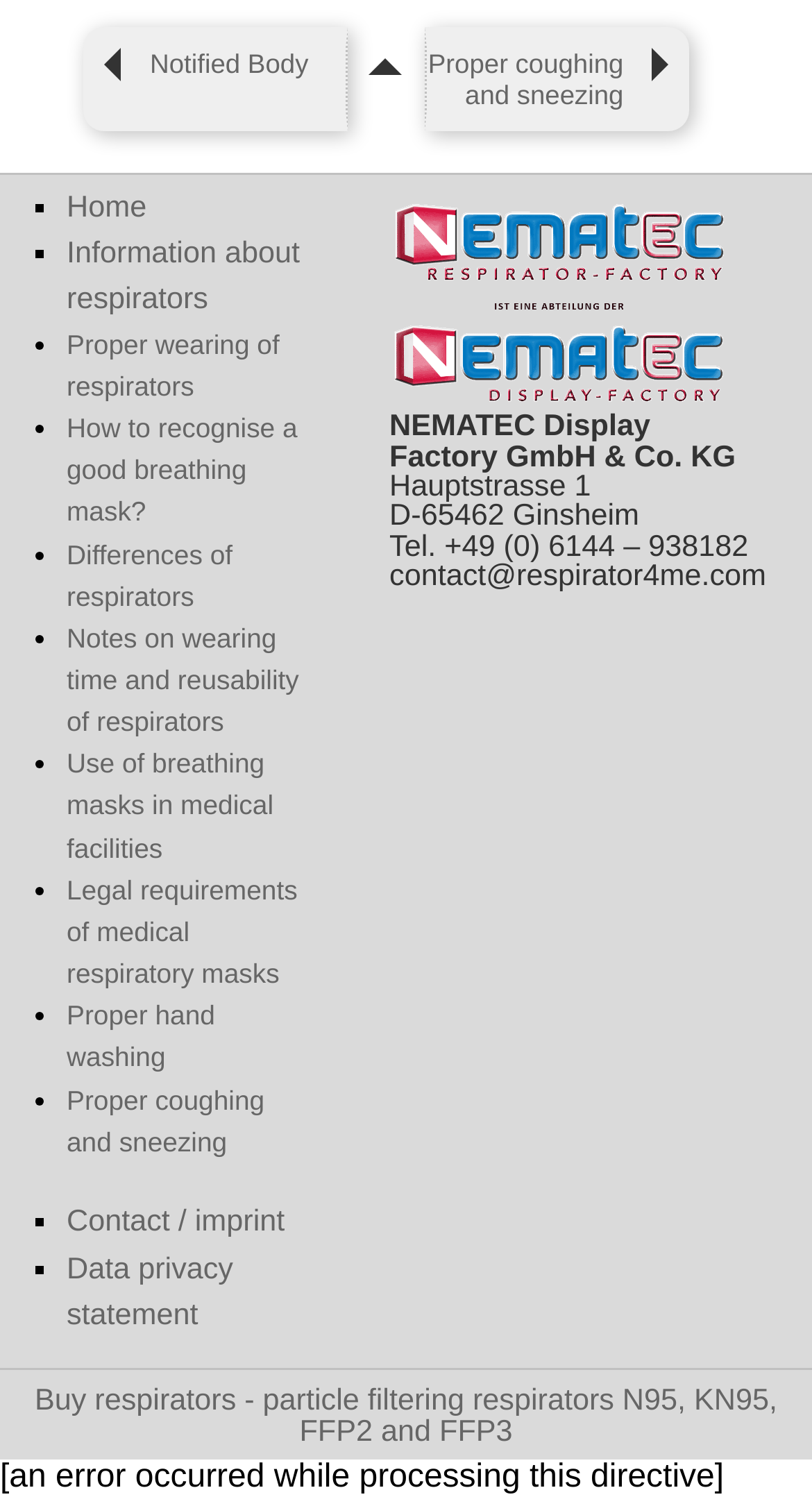Please mark the bounding box coordinates of the area that should be clicked to carry out the instruction: "Click on 'Contact / imprint'".

[0.082, 0.805, 0.351, 0.828]